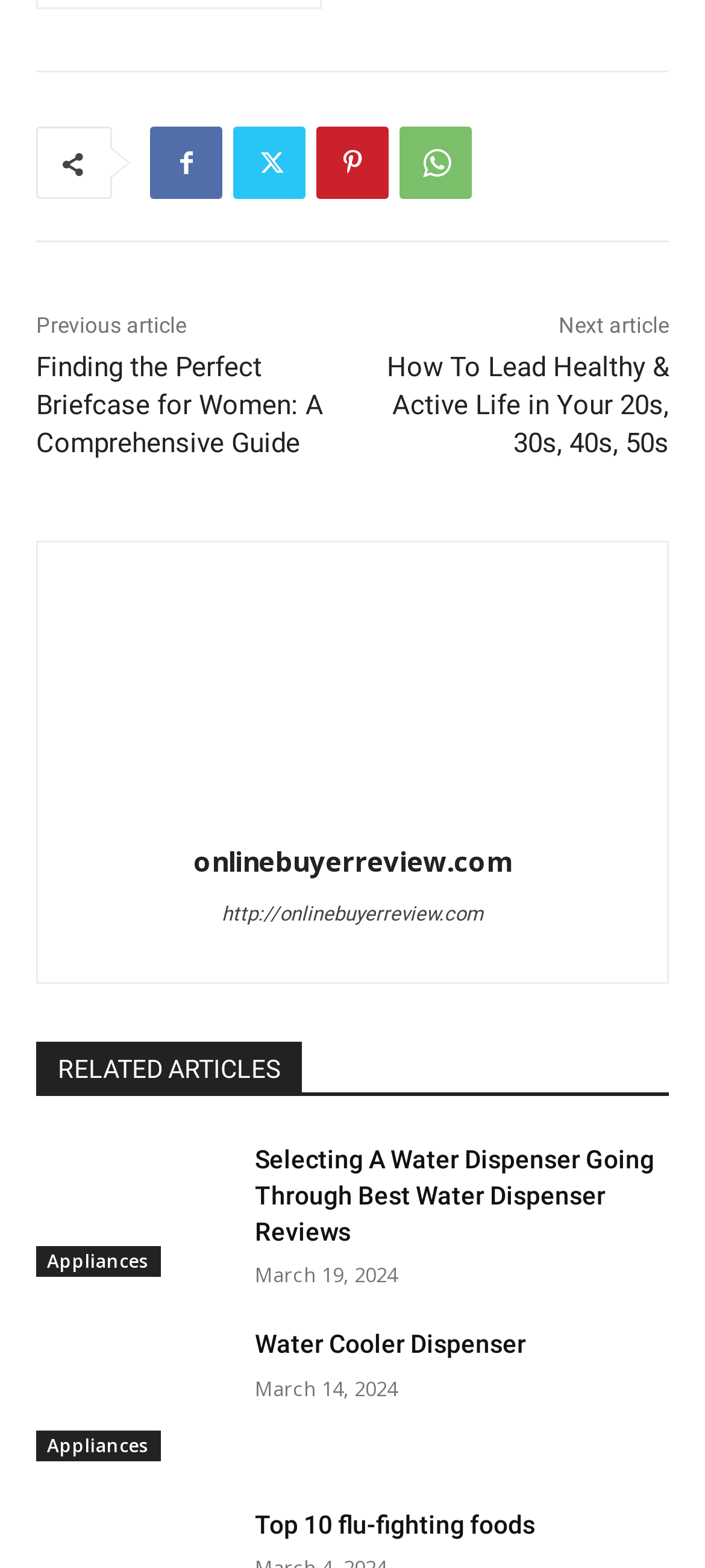Please identify the bounding box coordinates for the region that you need to click to follow this instruction: "Read the article about finding the perfect briefcase for women".

[0.051, 0.224, 0.459, 0.293]